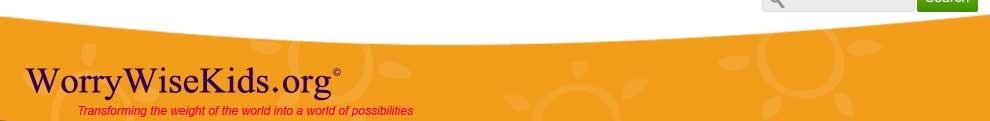What is the purpose of the search icon located in the upper right corner? Observe the screenshot and provide a one-word or short phrase answer.

To suggest accessibility and user engagement